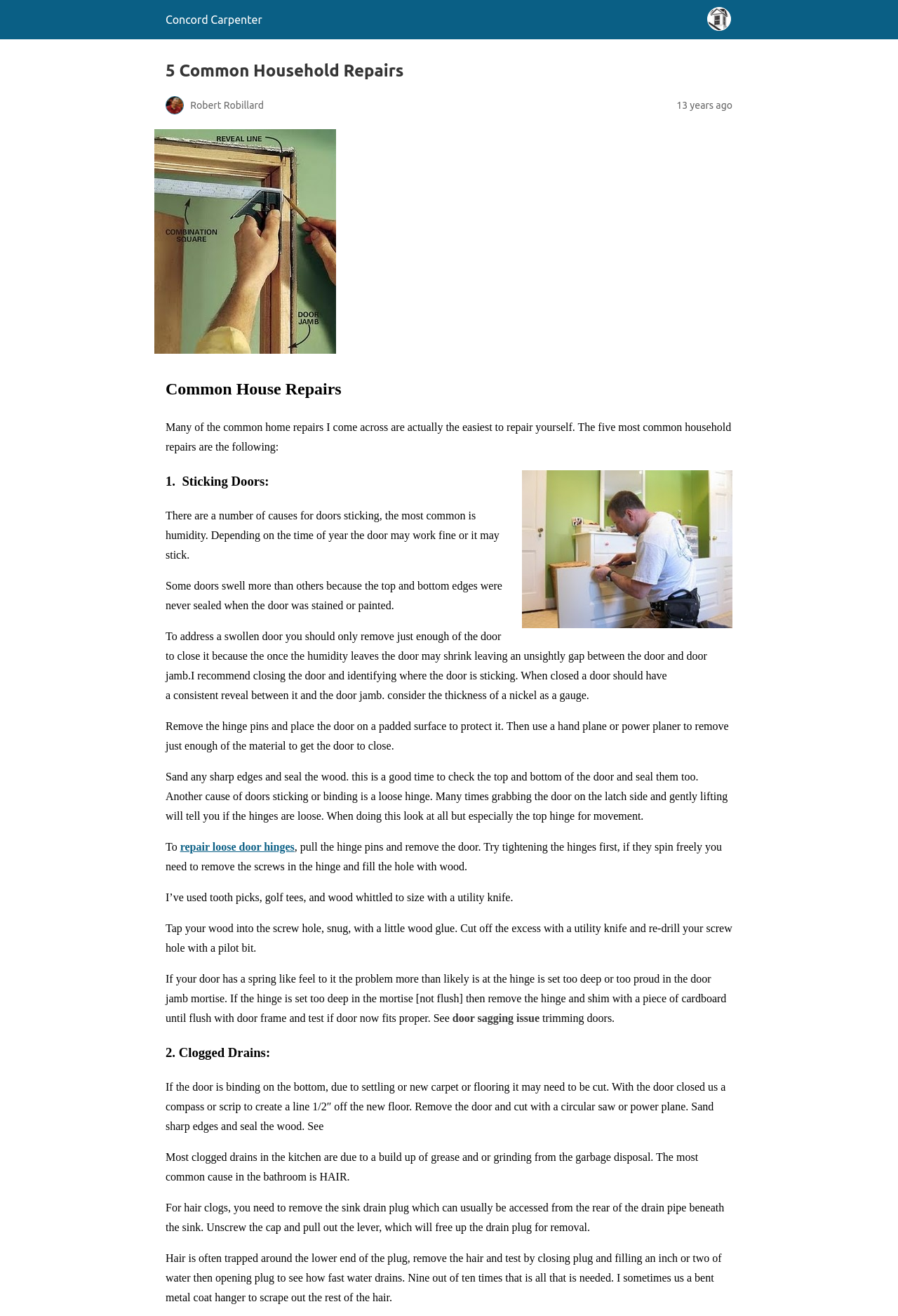What is the common cause of clogged drains in the bathroom?
Provide a detailed answer to the question using information from the image.

The common cause of clogged drains in the bathroom is obtained from the paragraph 'The most common cause in the bathroom is HAIR.' which explains the reasons for clogged drains in the bathroom.